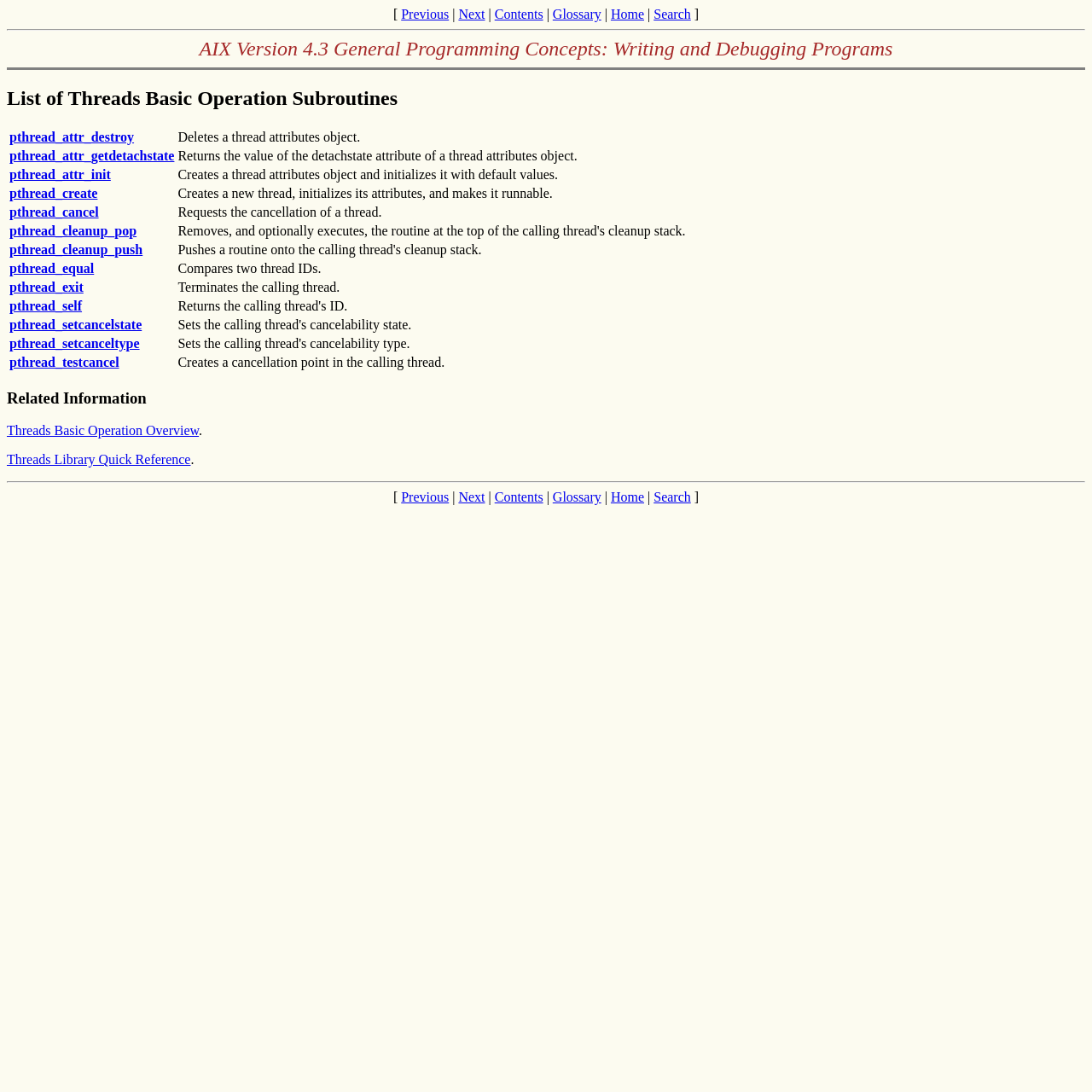What is pthread_attr_destroy used for?
Please provide a single word or phrase as your answer based on the image.

Deletes a thread attributes object